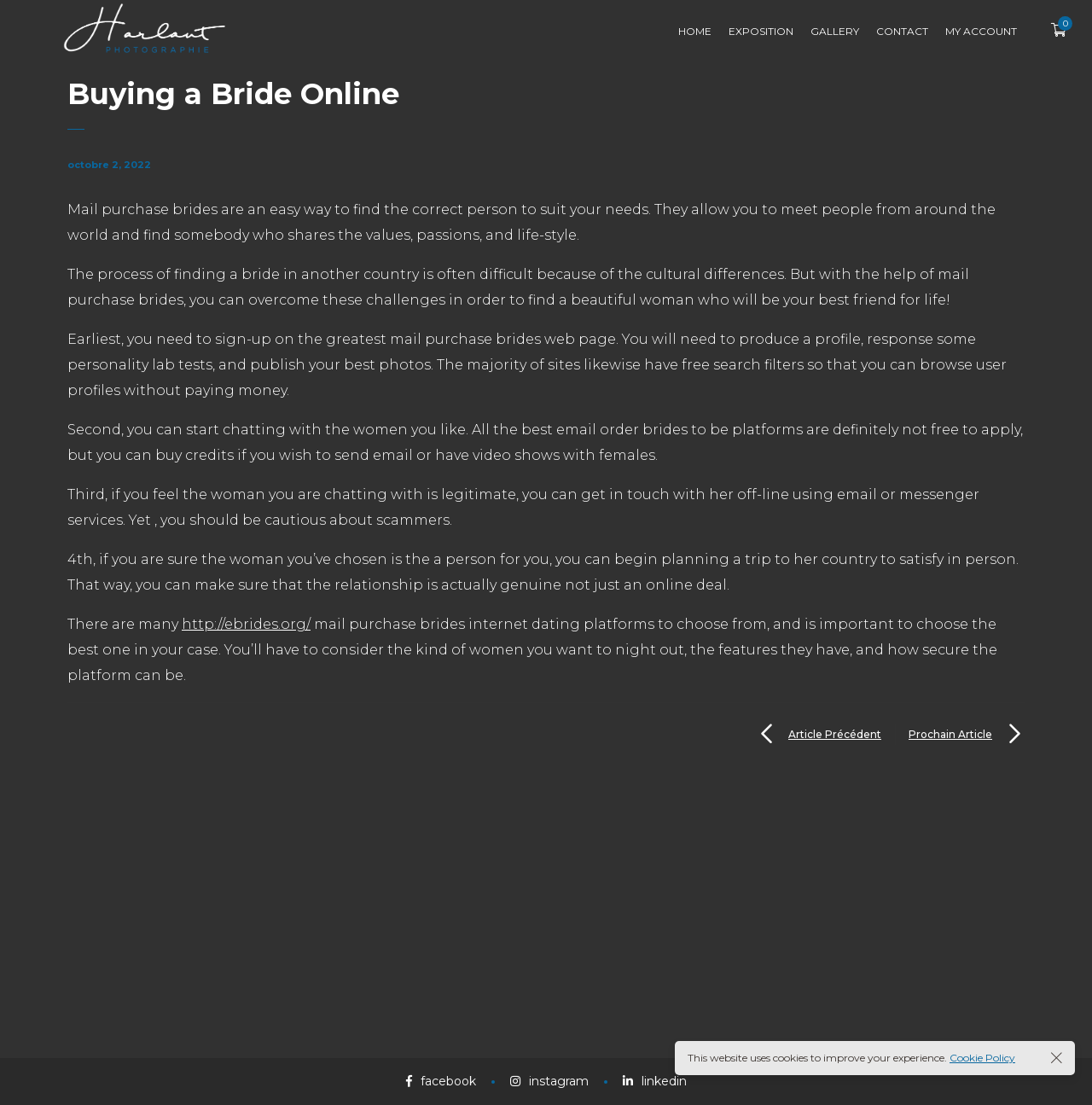Give a concise answer using one word or a phrase to the following question:
How many steps are involved in finding a bride online?

Four